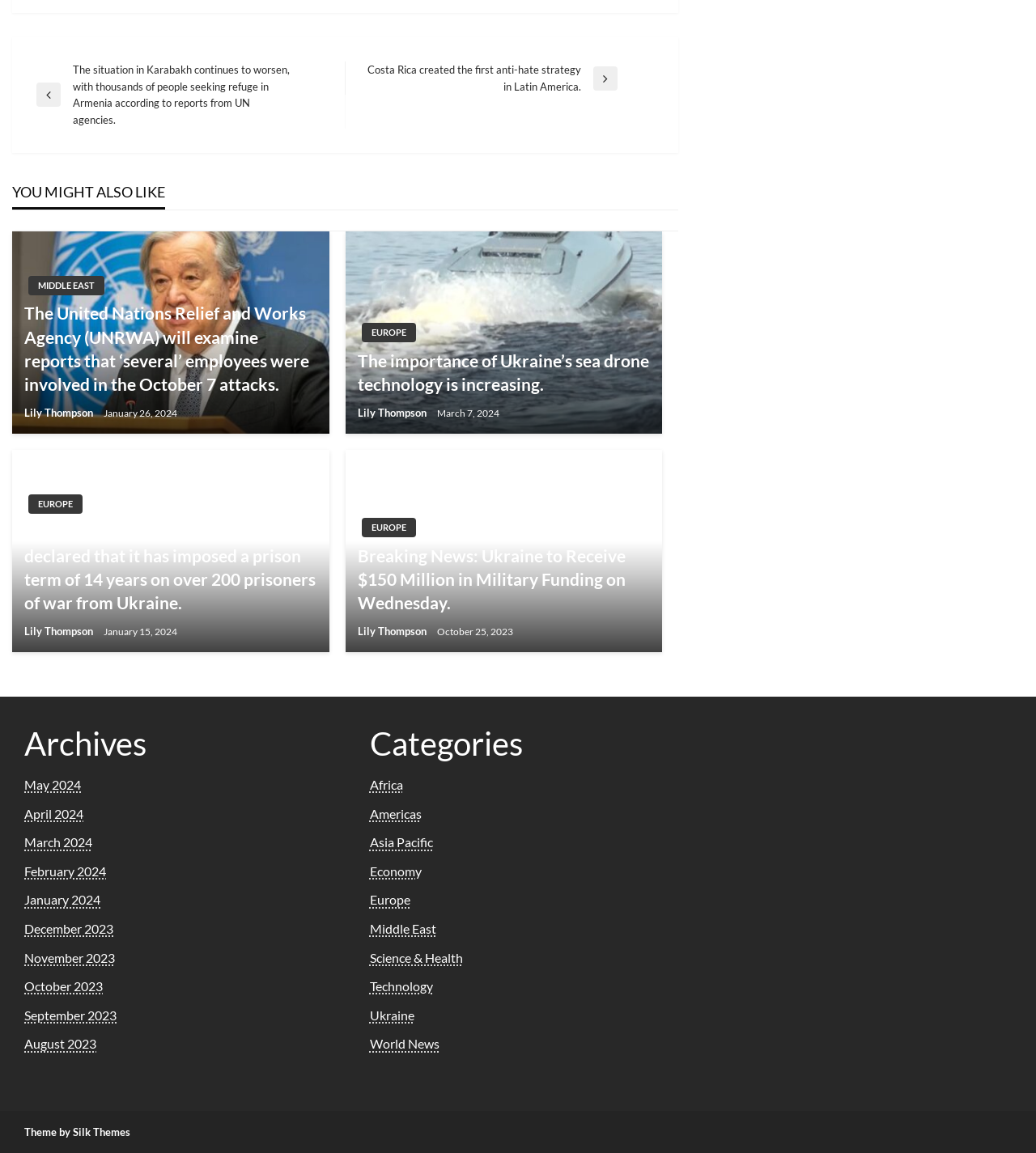Determine the bounding box of the UI component based on this description: "December 2023". The bounding box coordinates should be four float values between 0 and 1, i.e., [left, top, right, bottom].

[0.023, 0.799, 0.109, 0.812]